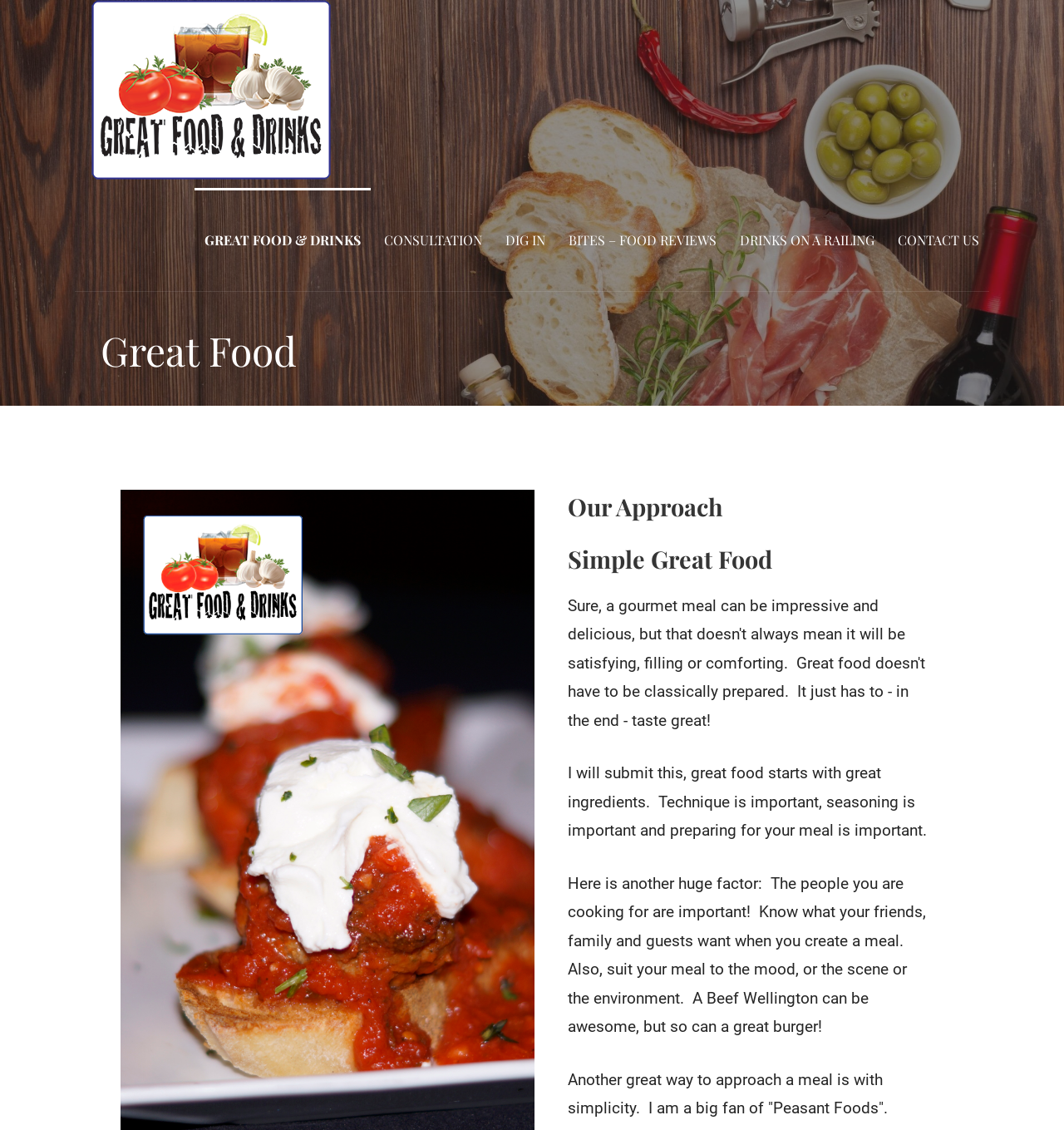Provide a one-word or brief phrase answer to the question:
What type of meal is mentioned as an example of a great meal?

Beef Wellington